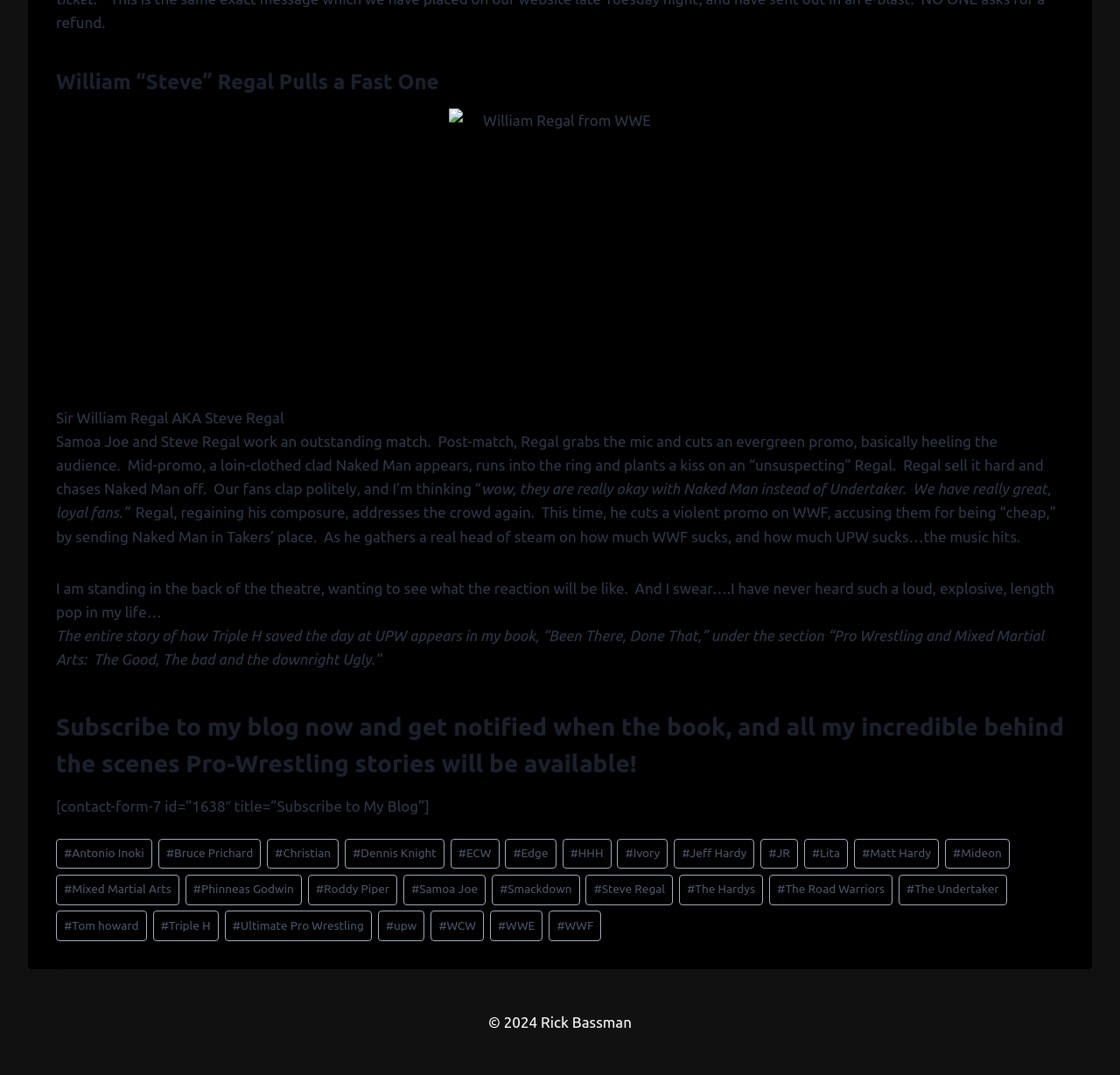Extract the bounding box coordinates for the UI element described by the text: "#Lita". The coordinates should be in the form of [left, top, right, bottom] with values between 0 and 1.

[0.718, 0.78, 0.757, 0.808]